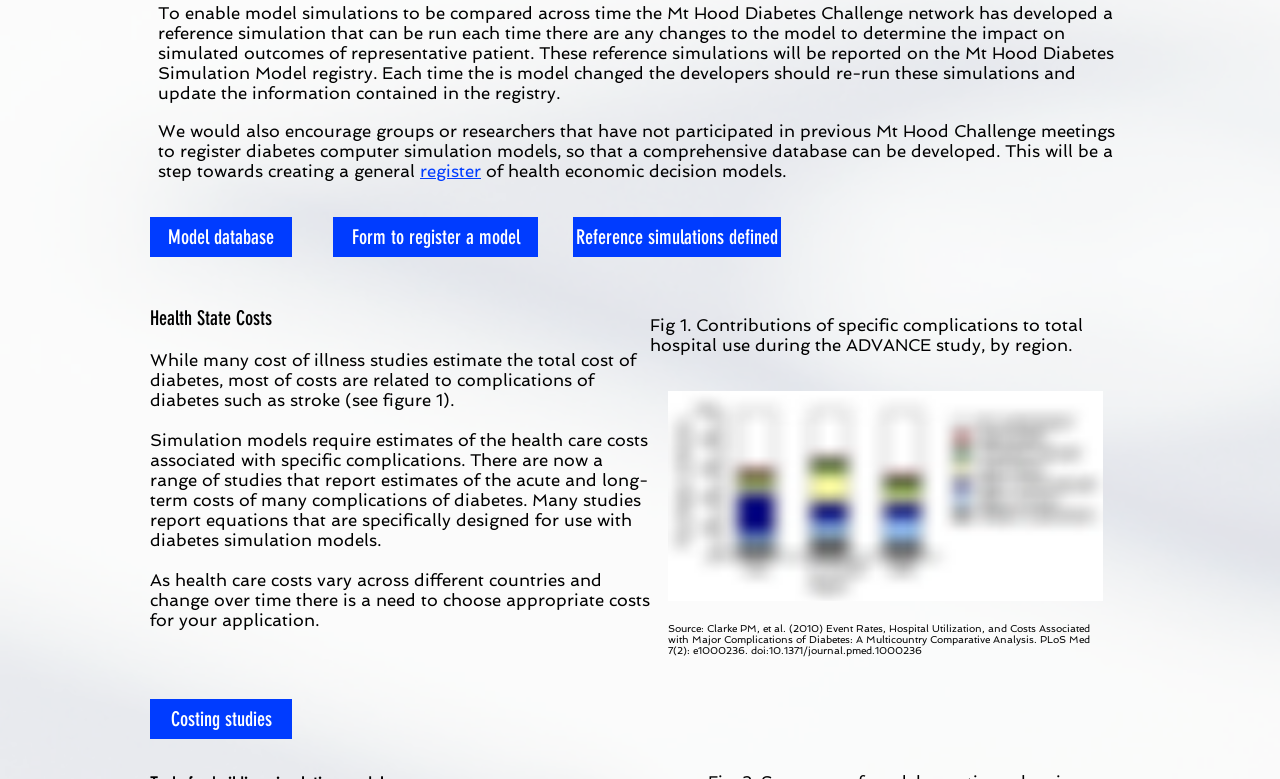What is the focus of the health state costs section?
Answer briefly with a single word or phrase based on the image.

Estimates of health care costs